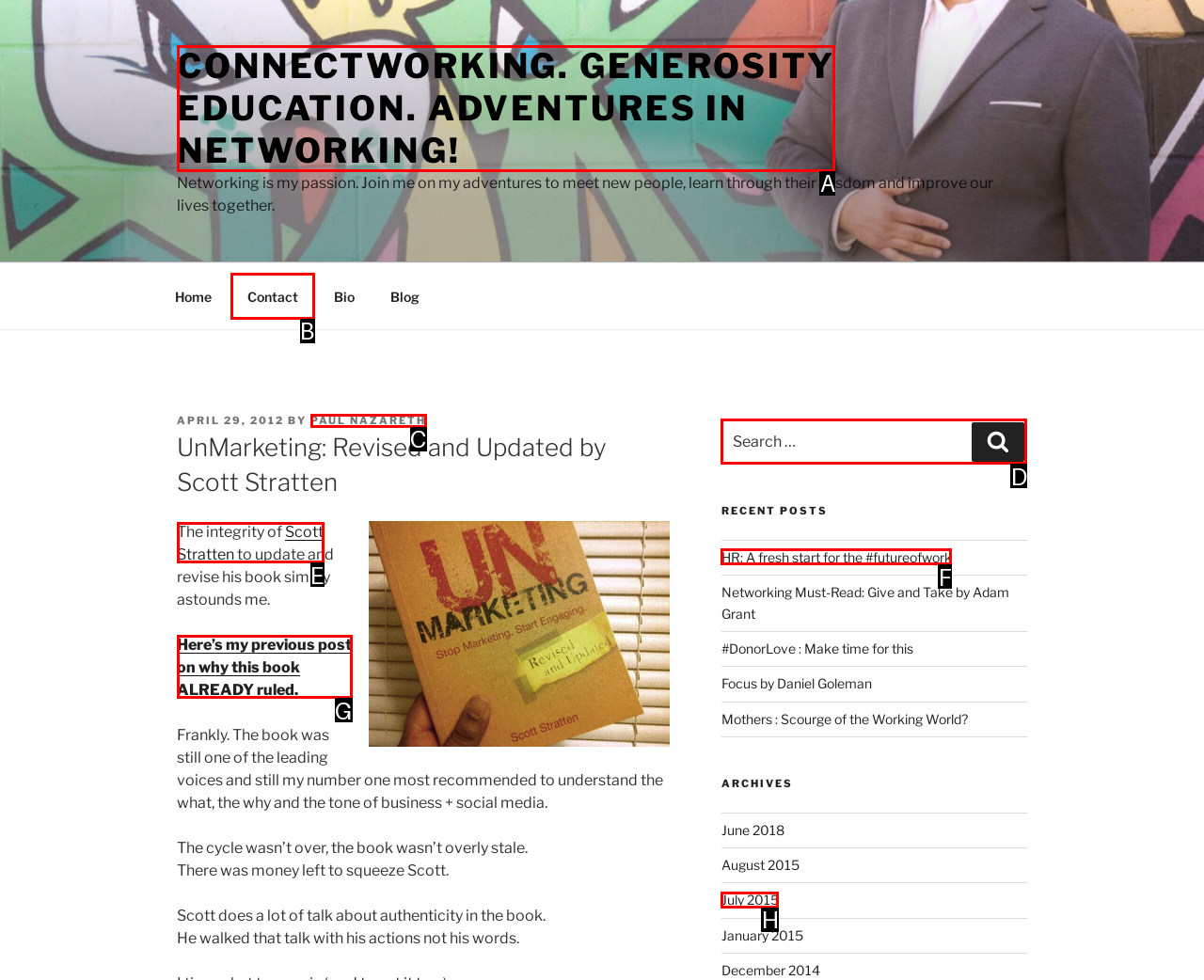Select the letter associated with the UI element you need to click to perform the following action: Search for something
Reply with the correct letter from the options provided.

D